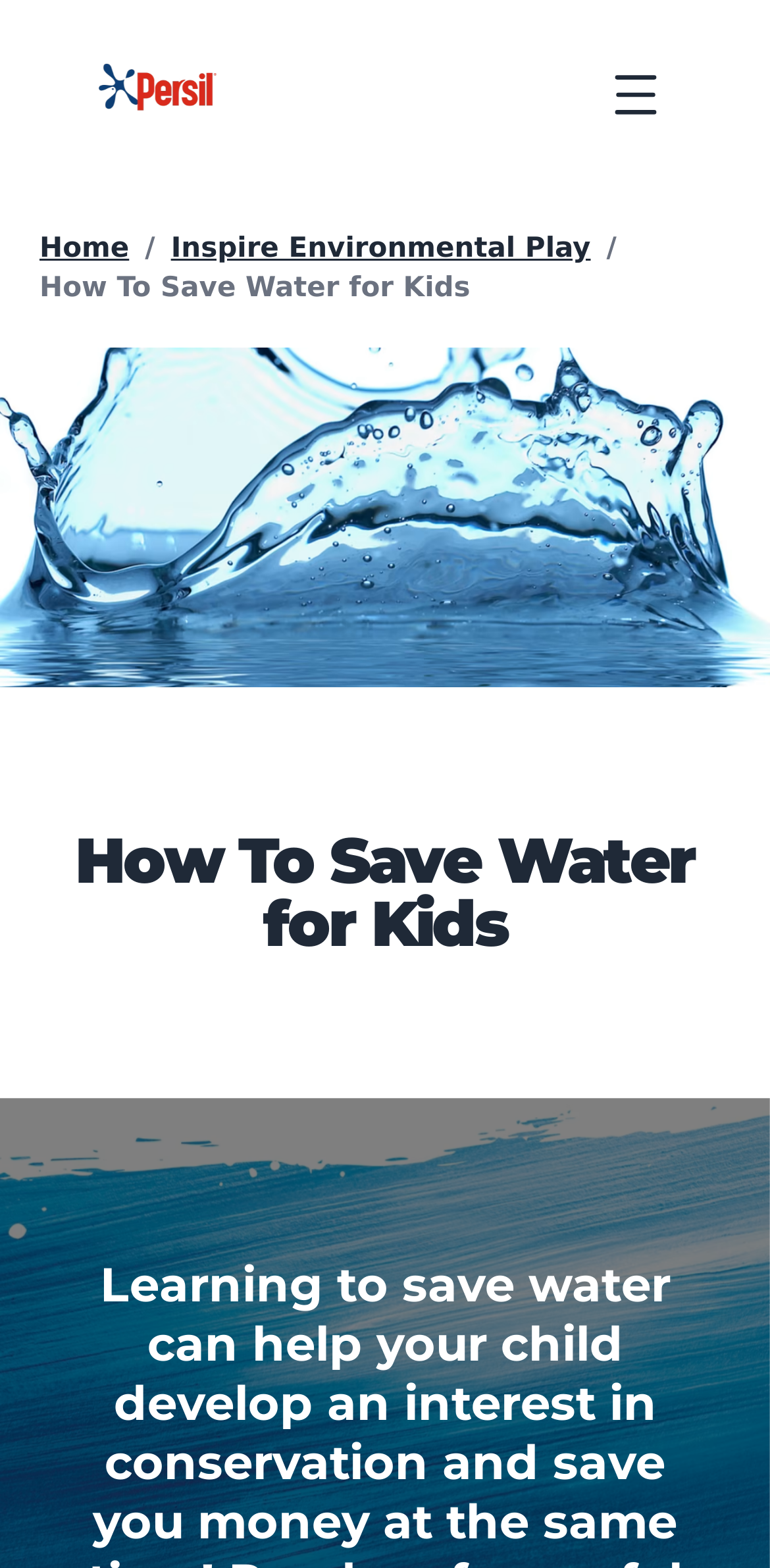Please determine the bounding box coordinates of the element to click on in order to accomplish the following task: "go to home page". Ensure the coordinates are four float numbers ranging from 0 to 1, i.e., [left, top, right, bottom].

None